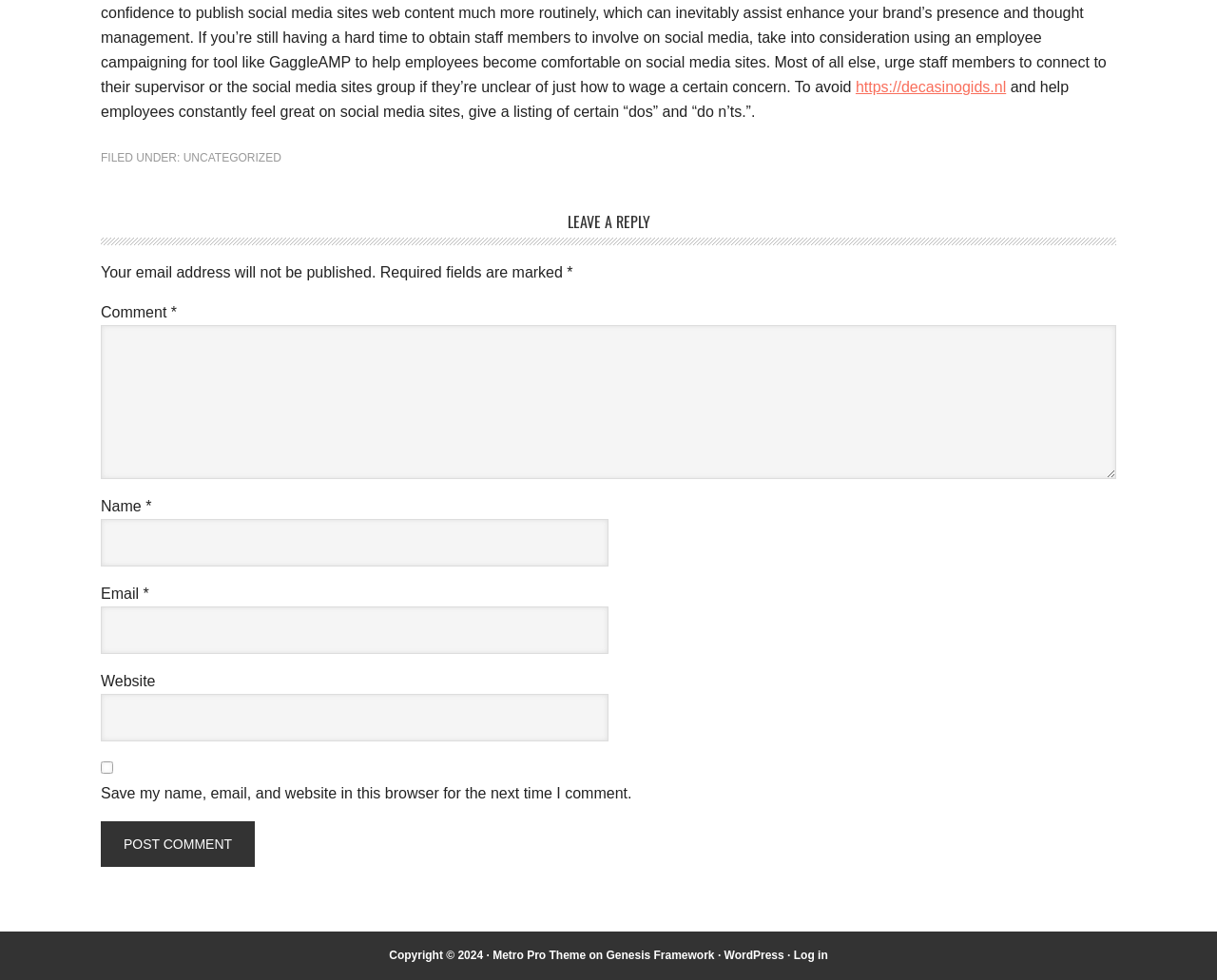Can you specify the bounding box coordinates of the area that needs to be clicked to fulfill the following instruction: "enter comment"?

[0.083, 0.332, 0.917, 0.489]